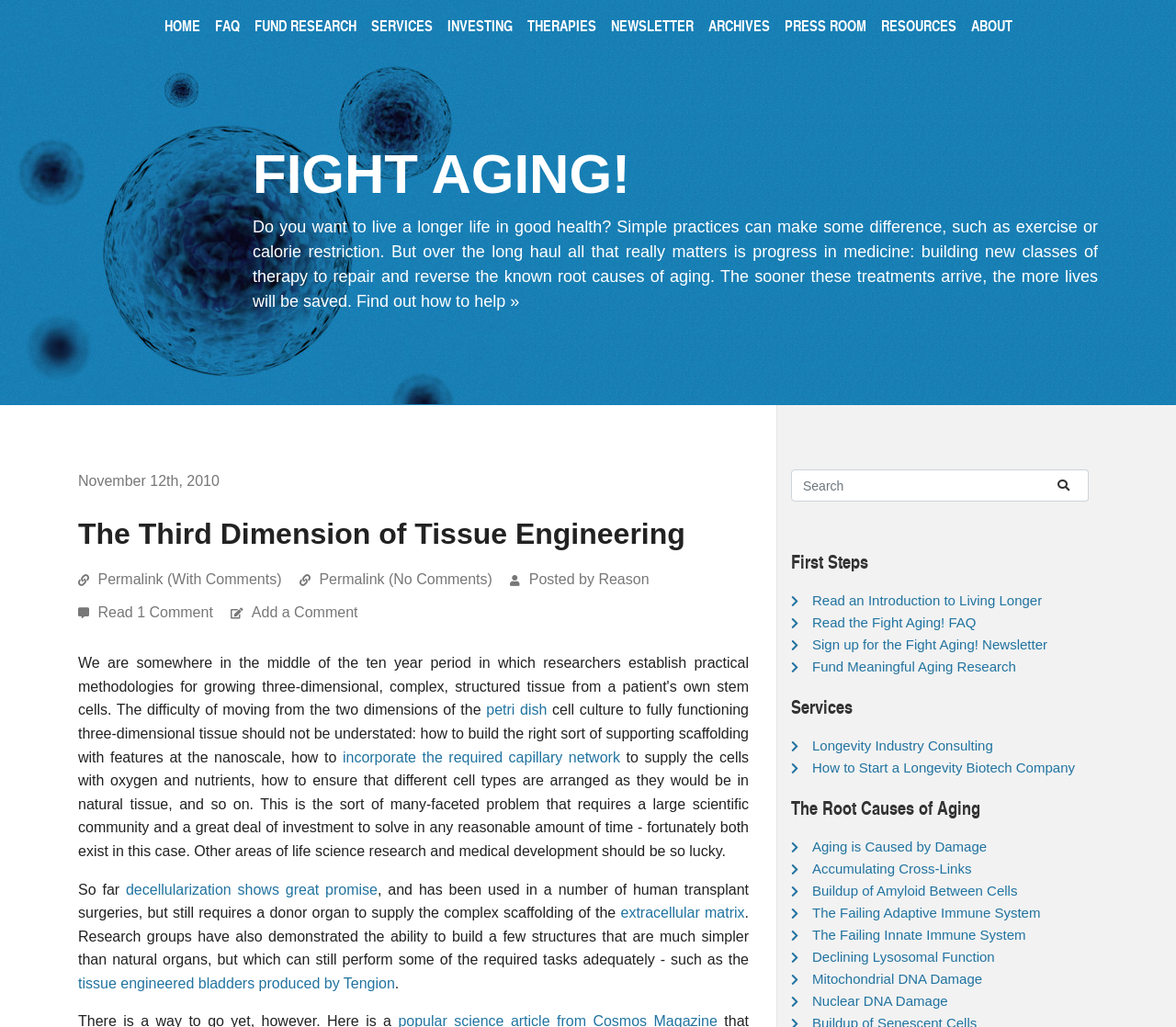Bounding box coordinates should be in the format (top-left x, top-left y, bottom-right x, bottom-right y) and all values should be floating point numbers between 0 and 1. Determine the bounding box coordinate for the UI element described as: decellularization shows great promise

[0.107, 0.858, 0.321, 0.873]